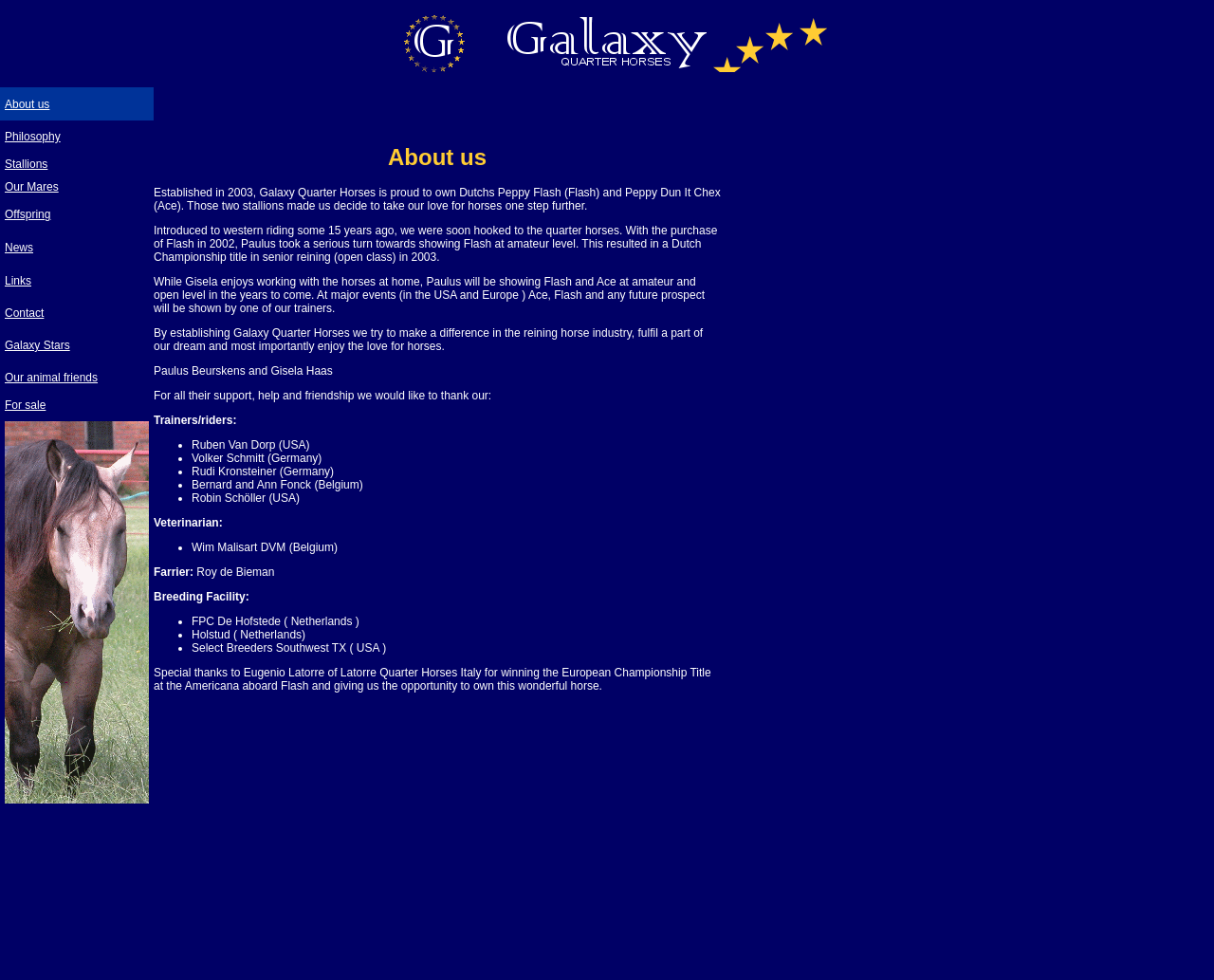Generate a detailed explanation of the webpage's features and information.

The webpage is about Galaxy Quarter Horses, specifically their "About us" page. At the top, there is a heading and a link, accompanied by an image. Below this, there is a table with multiple rows, each containing a link to a different section of the website, such as "Philosophy", "Stallions", "Our Mares", and more.

The main content of the page is a block of text that describes the history and mission of Galaxy Quarter Horses. The text is divided into paragraphs and includes information about the founders, their experience with horses, and their goals. There are also lists of people and organizations that the founders would like to thank for their support.

To the right of the main content, there is a narrower column with a series of links, including "About us", "Philosophy", "Stallions", and others. These links are likely a navigation menu for the website.

There are two images on the page, one at the top and one near the bottom. The images are not explicitly described, but they are likely related to horses or the Galaxy Quarter Horses brand.

Overall, the page has a simple and organized layout, with clear headings and concise text. The use of tables and lists helps to break up the content and make it easier to read.